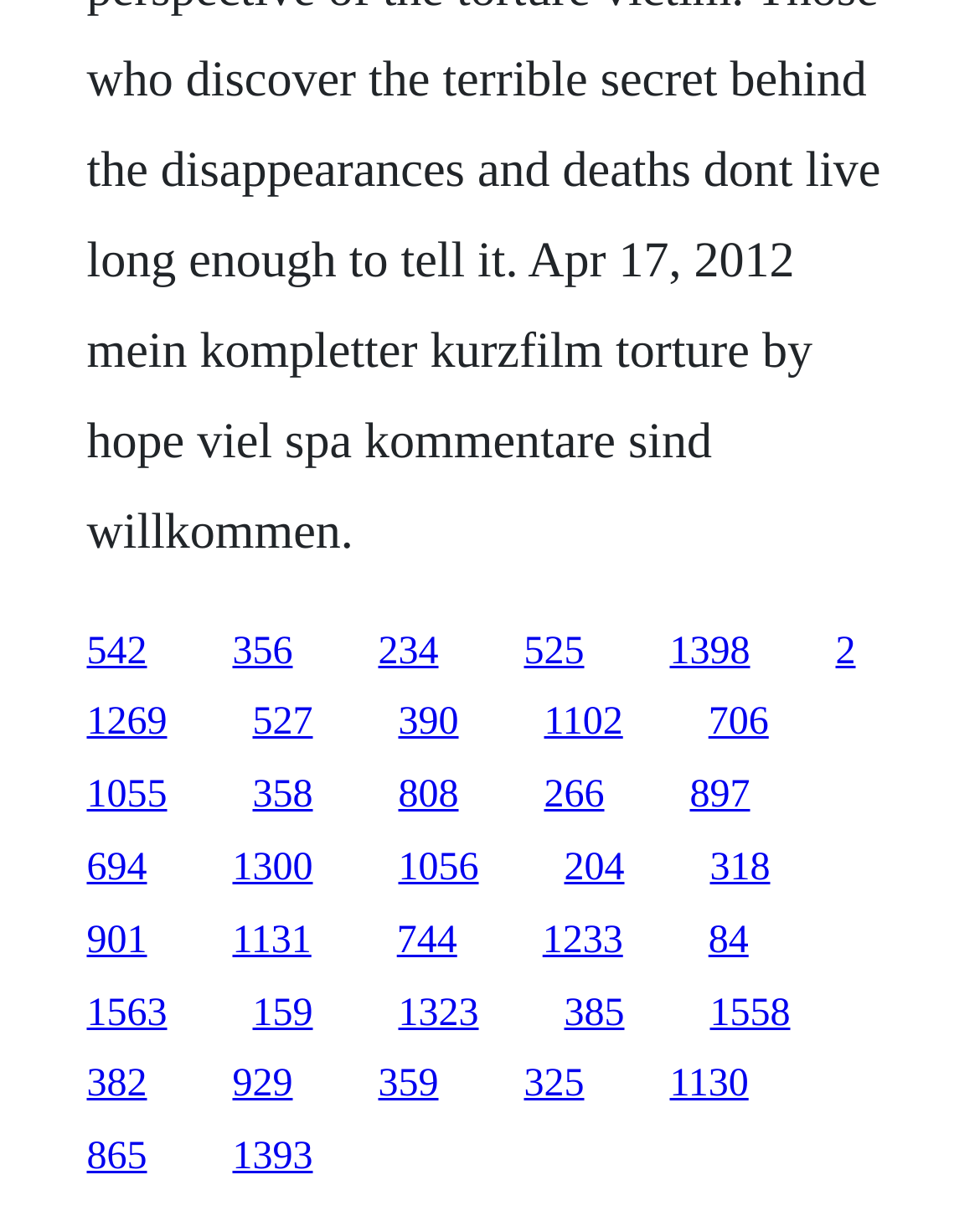Respond to the following question with a brief word or phrase:
How many links are in the top half of the webpage?

12